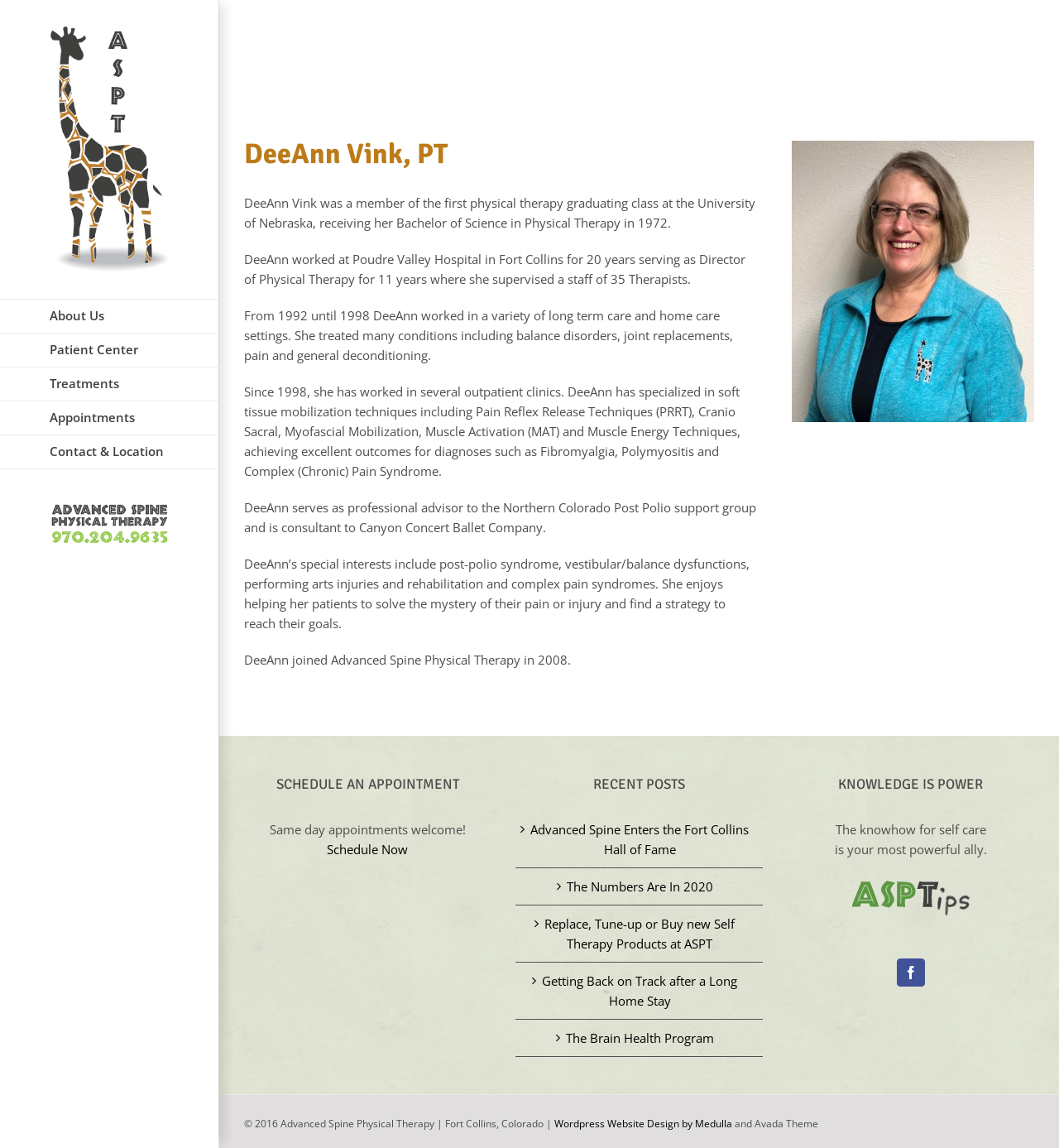Identify the bounding box coordinates for the UI element that matches this description: "Patient Center".

[0.0, 0.29, 0.207, 0.32]